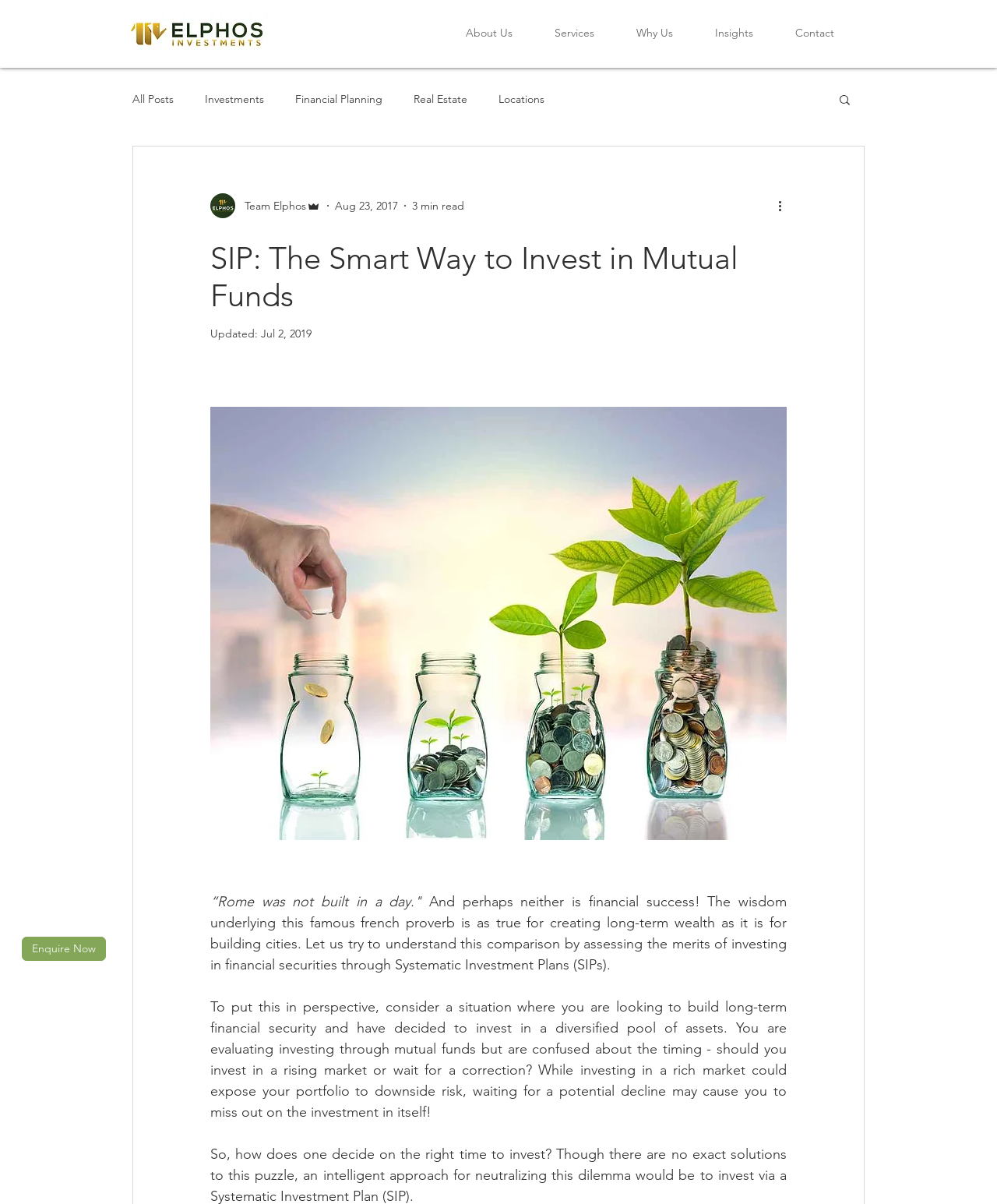Provide a brief response using a word or short phrase to this question:
Who is the author of the blog post?

Admin